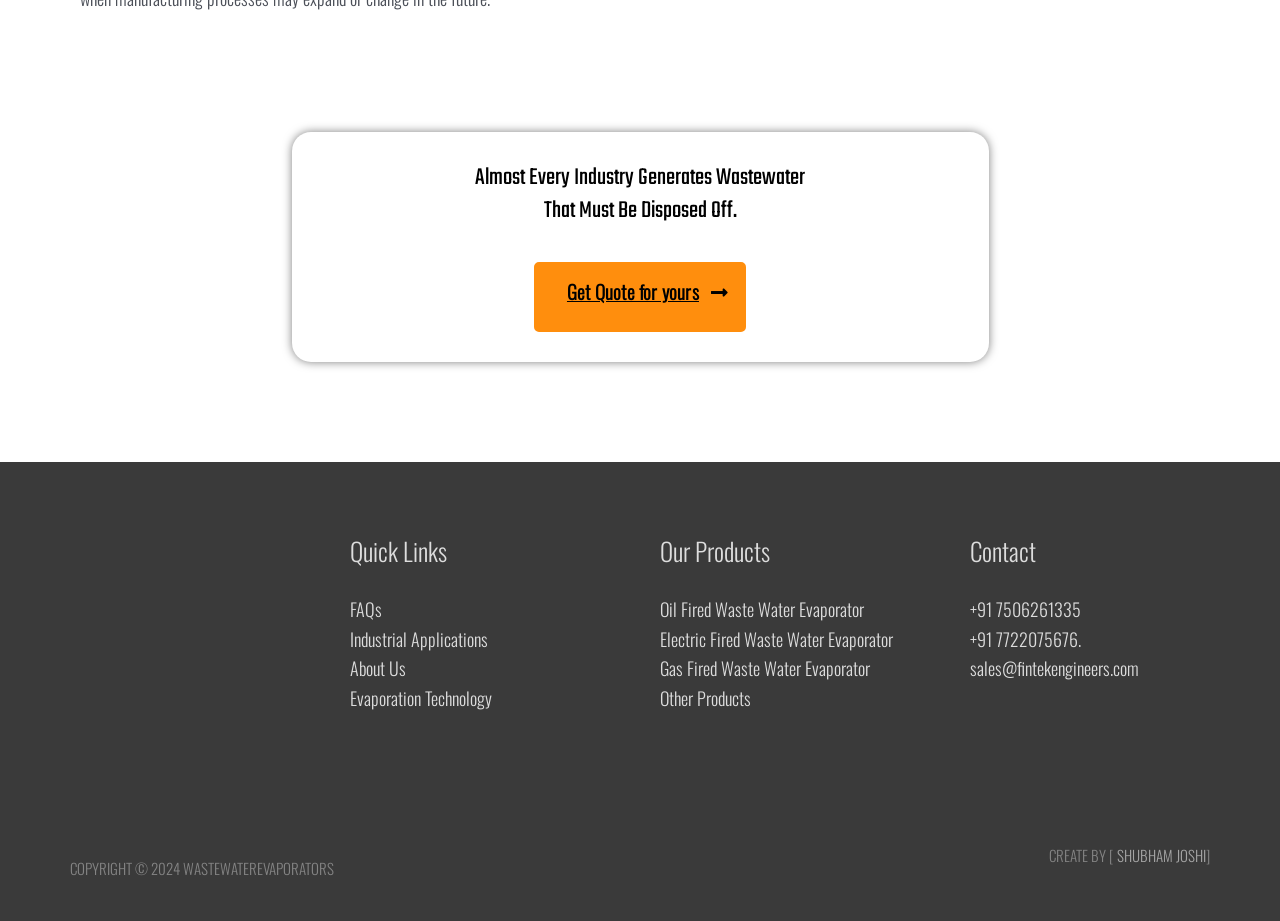Provide the bounding box coordinates for the UI element that is described as: "FAQs".

[0.273, 0.648, 0.298, 0.676]